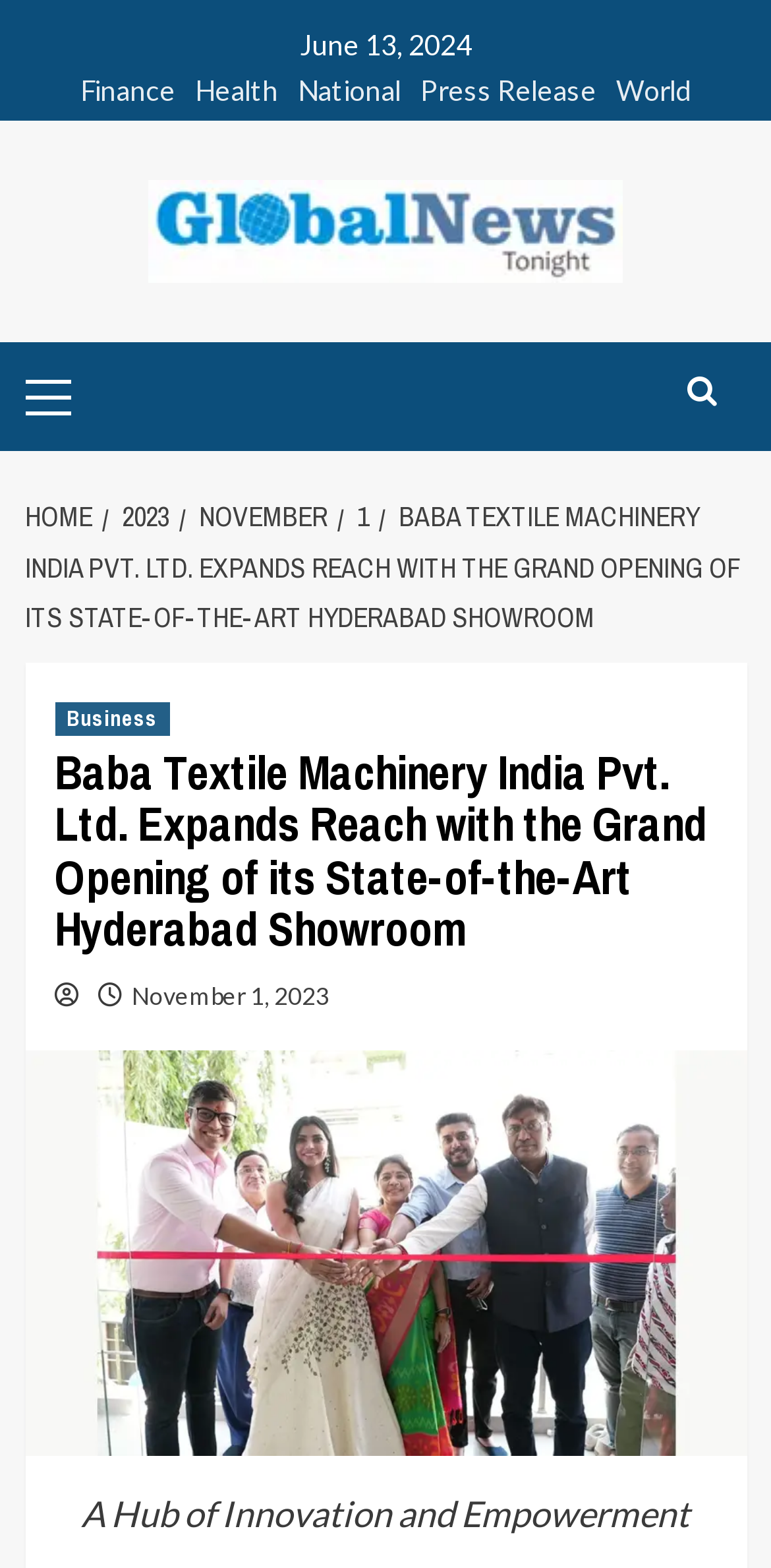Please locate the bounding box coordinates of the element's region that needs to be clicked to follow the instruction: "View Primary Menu". The bounding box coordinates should be provided as four float numbers between 0 and 1, i.e., [left, top, right, bottom].

[0.032, 0.218, 0.25, 0.288]